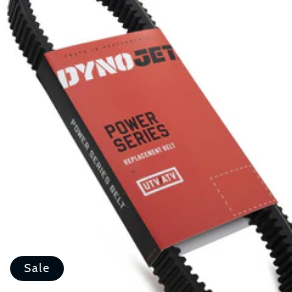Provide a short answer using a single word or phrase for the following question: 
What type of vehicle is this belt designed for?

UTV